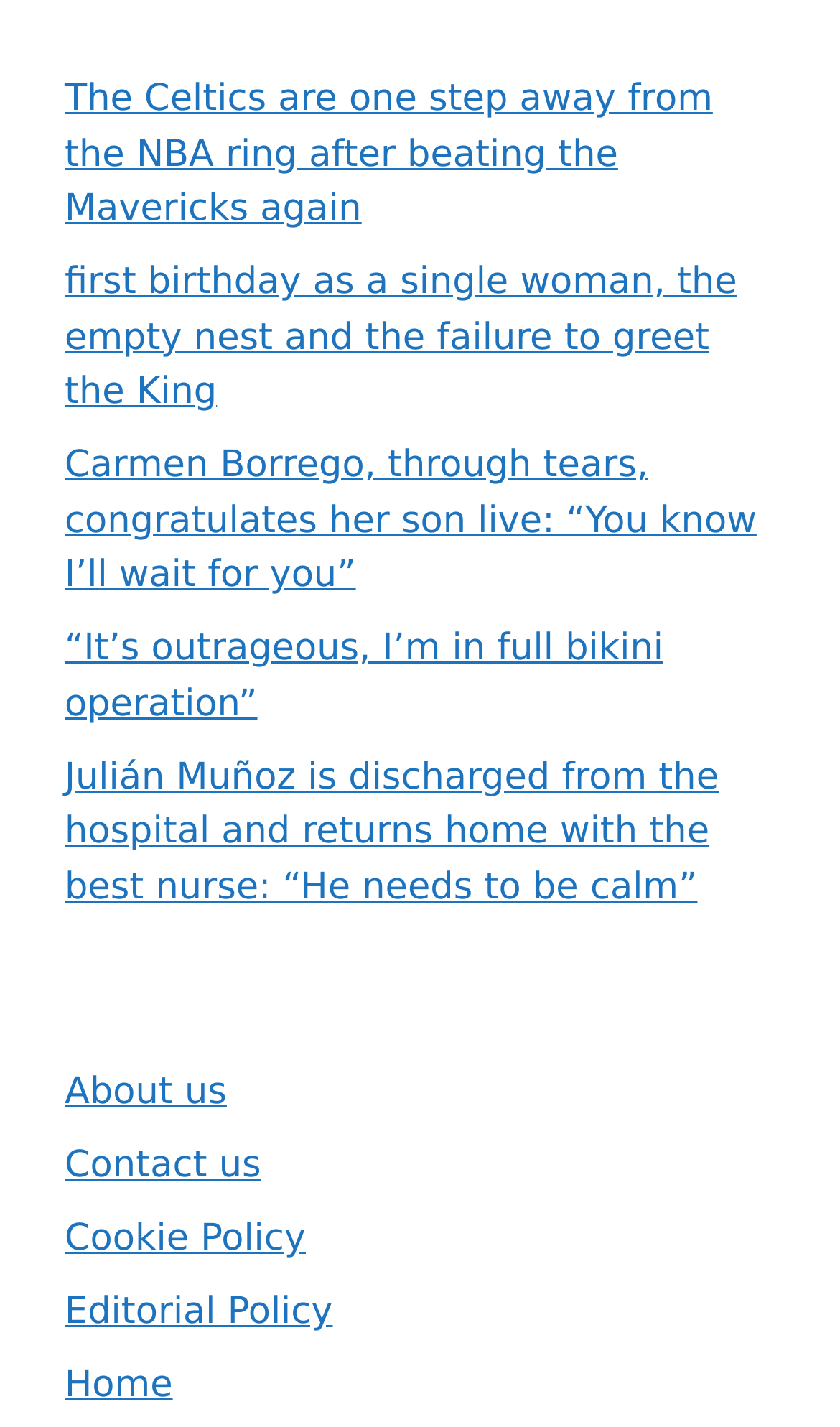Provide a single word or phrase to answer the given question: 
How many links are below the news articles?

4